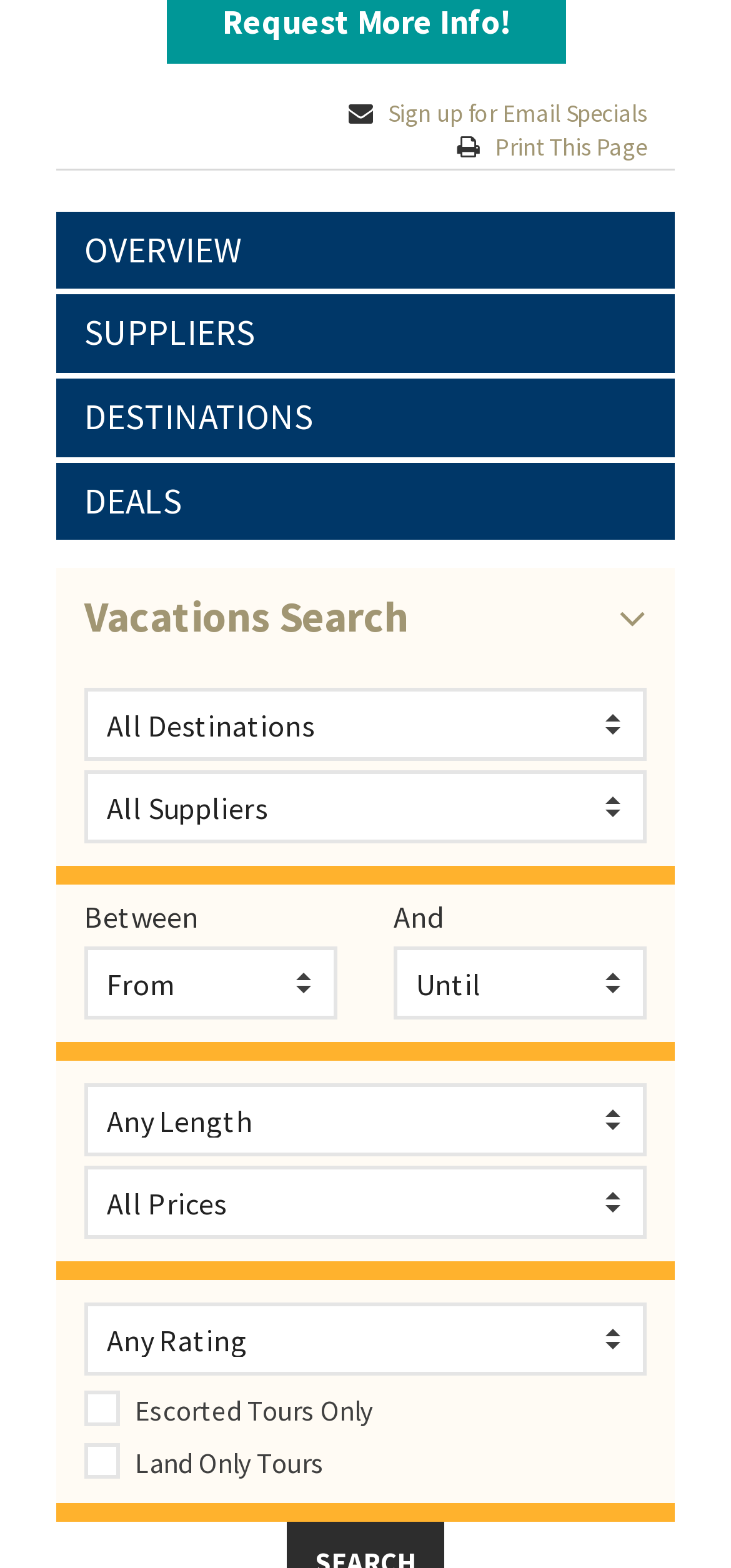Please specify the bounding box coordinates of the clickable region necessary for completing the following instruction: "Select a destination". The coordinates must consist of four float numbers between 0 and 1, i.e., [left, top, right, bottom].

[0.115, 0.438, 0.885, 0.485]